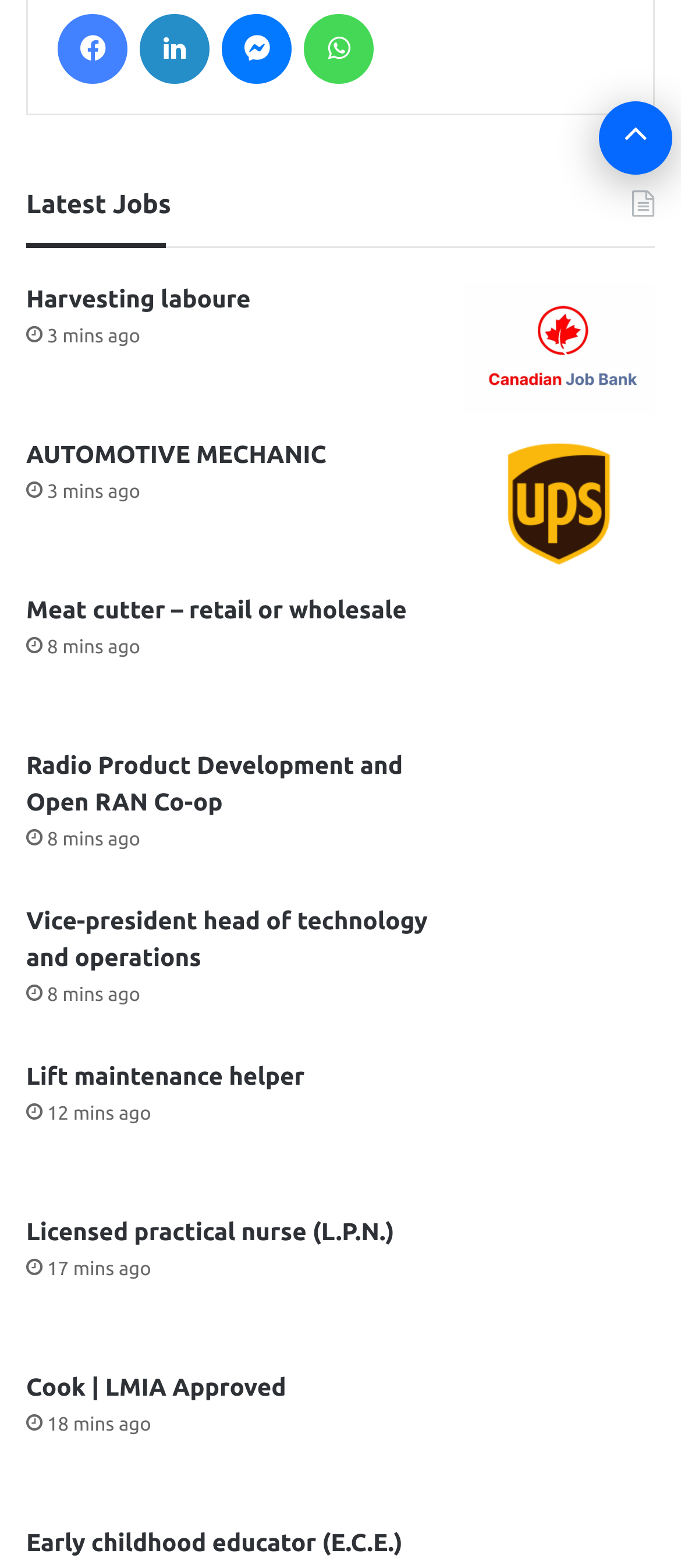Locate the bounding box coordinates of the area you need to click to fulfill this instruction: 'Apply for the Dishwasher job'. The coordinates must be in the form of four float numbers ranging from 0 to 1: [left, top, right, bottom].

[0.19, 0.425, 0.41, 0.444]